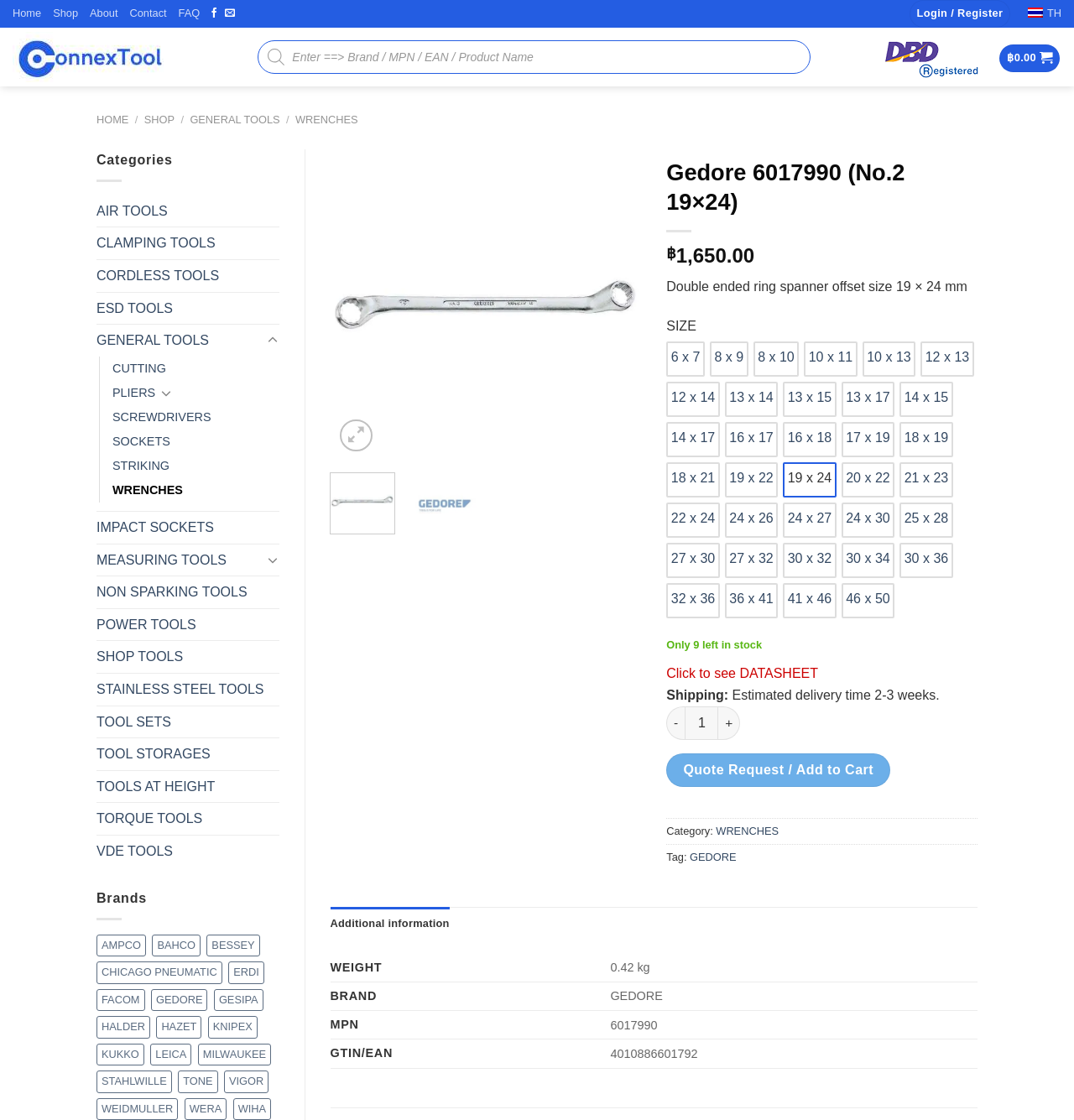Utilize the details in the image to give a detailed response to the question: What is the product name?

I found the product name by looking at the main content of the webpage, which displays the product information. The product name is 'Gedore 6017990 (No.2 19×24)'.